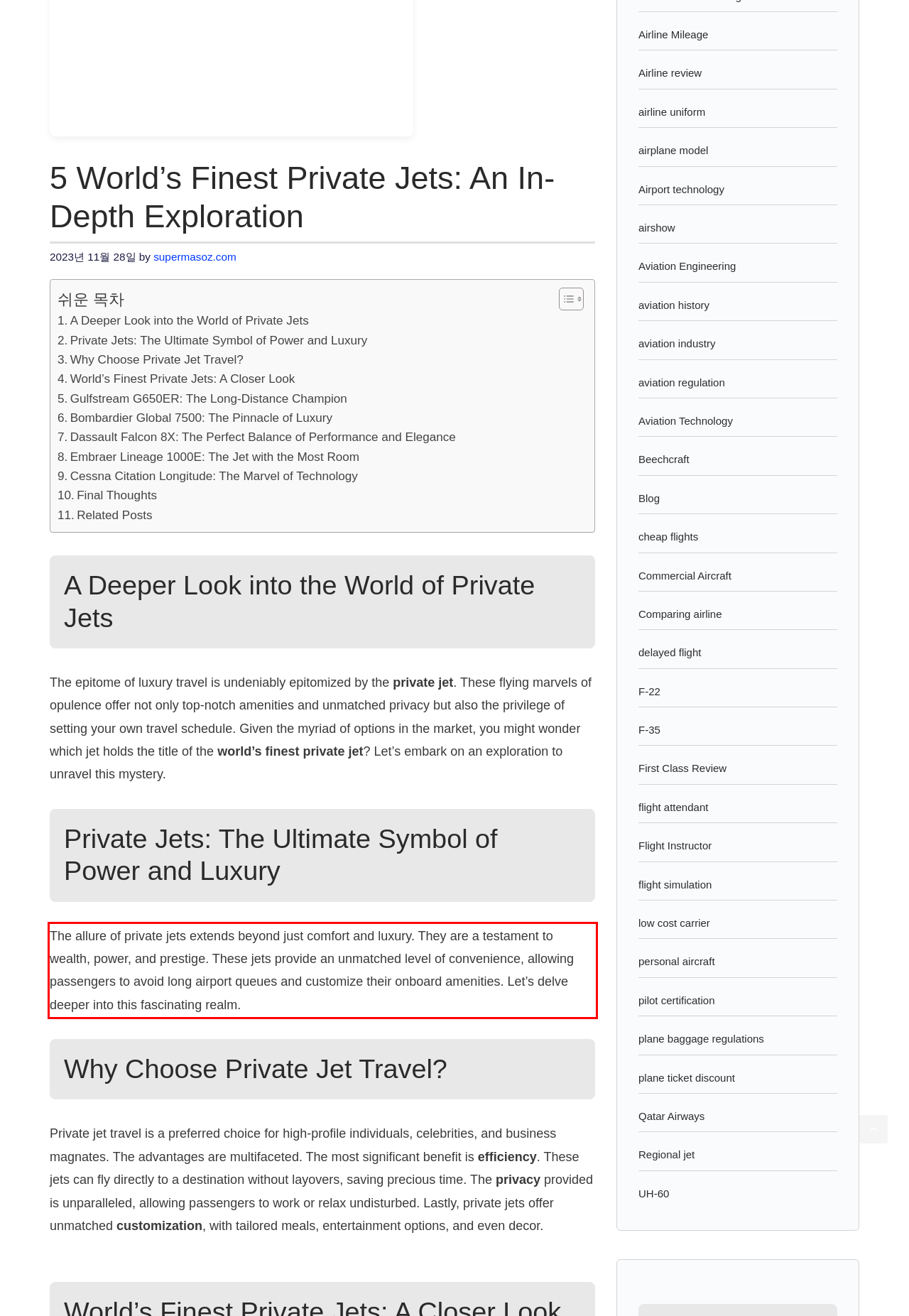You are provided with a screenshot of a webpage that includes a red bounding box. Extract and generate the text content found within the red bounding box.

The allure of private jets extends beyond just comfort and luxury. They are a testament to wealth, power, and prestige. These jets provide an unmatched level of convenience, allowing passengers to avoid long airport queues and customize their onboard amenities. Let’s delve deeper into this fascinating realm.